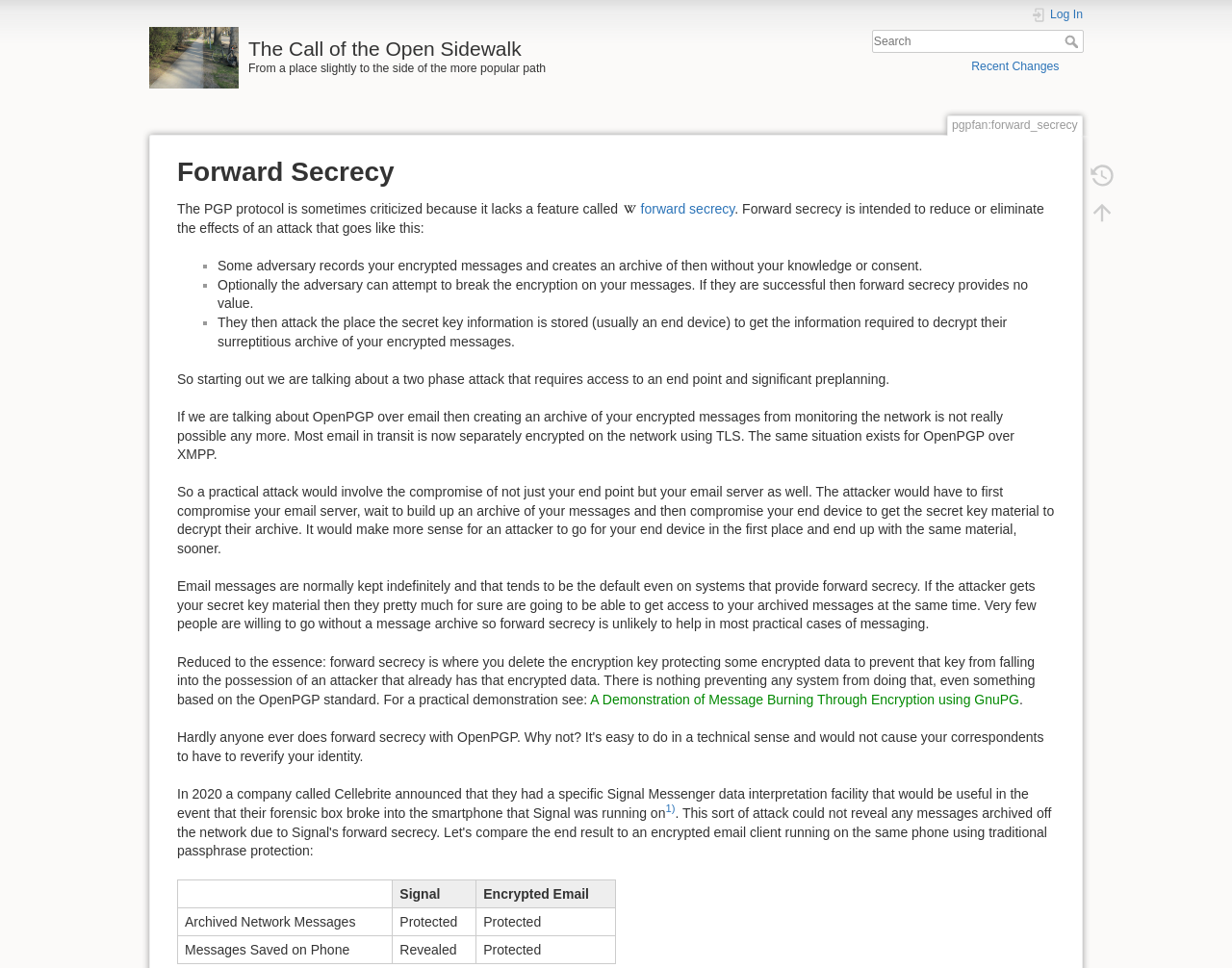Locate the bounding box coordinates of the area to click to fulfill this instruction: "Search for something". The bounding box should be presented as four float numbers between 0 and 1, in the order [left, top, right, bottom].

[0.508, 0.031, 0.879, 0.055]